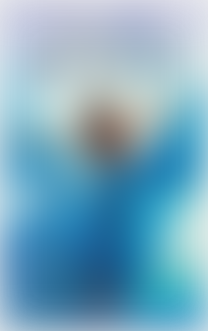What type of literature is the book?
Using the image as a reference, answer with just one word or a short phrase.

Self-help